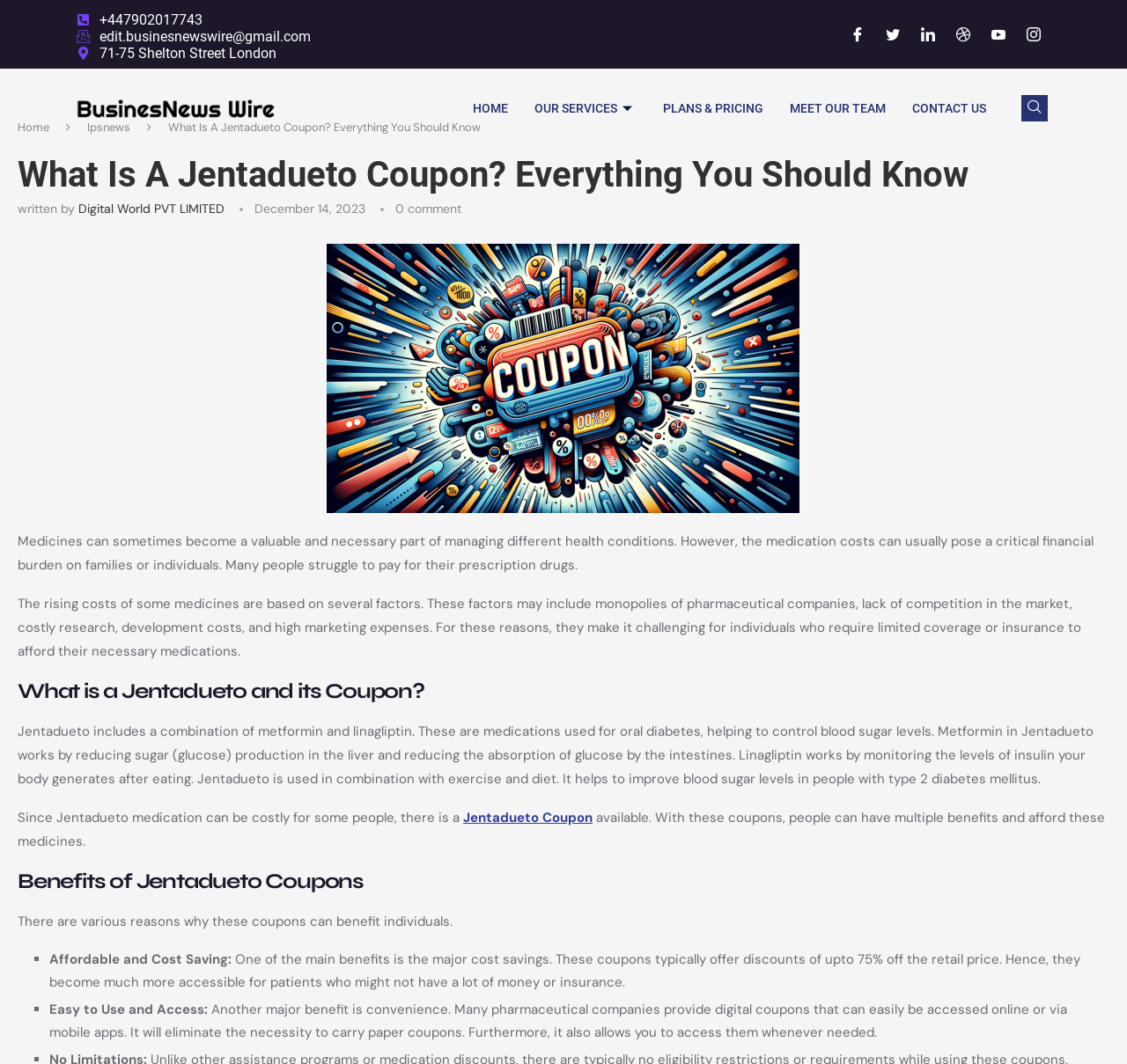What is the name of the company that wrote the article? Based on the screenshot, please respond with a single word or phrase.

Digital World PVT LIMITED